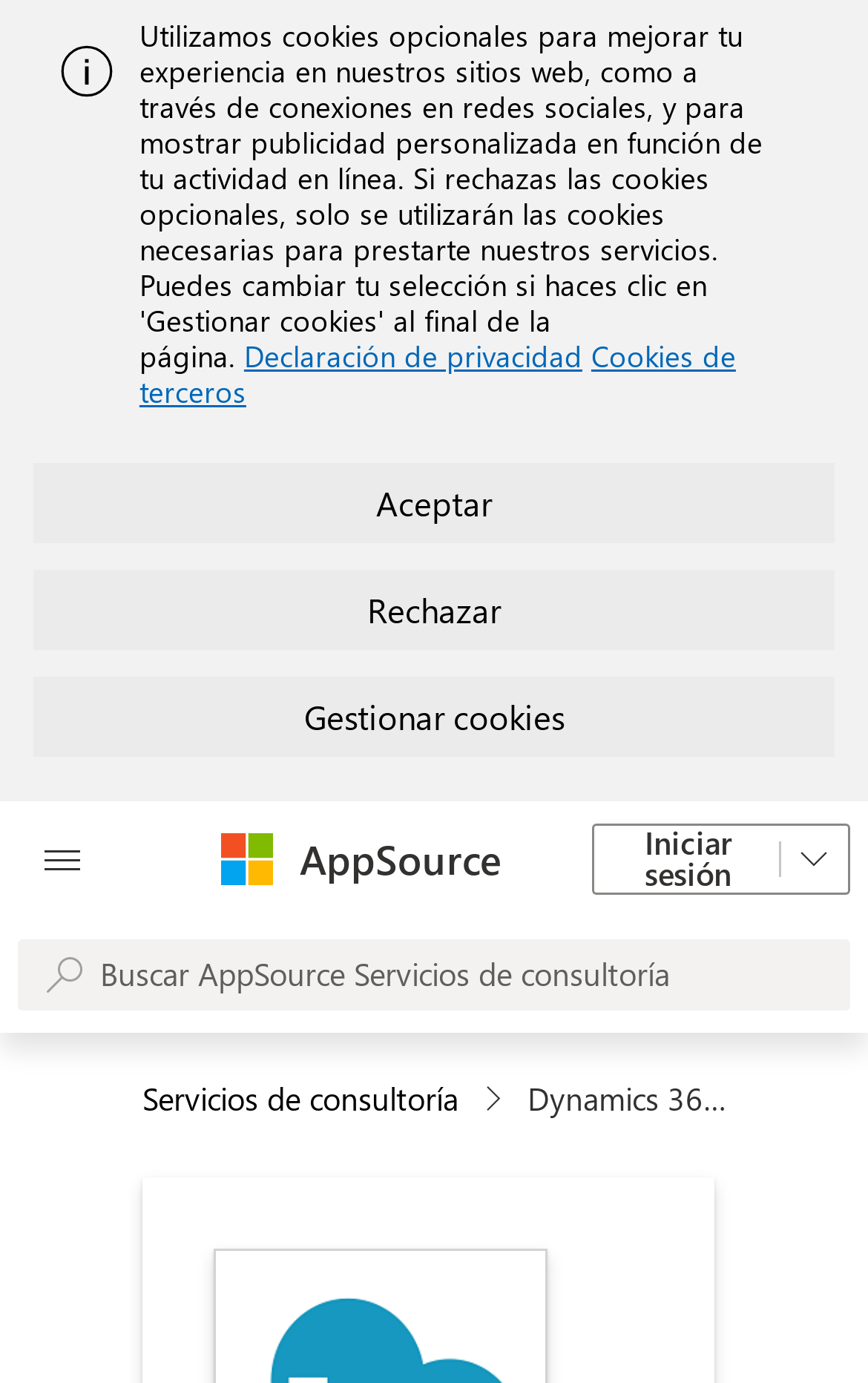From the element description , predict the bounding box coordinates of the UI element. The coordinates must be specified in the format (top-left x, top-left y, bottom-right x, bottom-right y) and should be within the 0 to 1 range.

[0.897, 0.595, 0.979, 0.647]